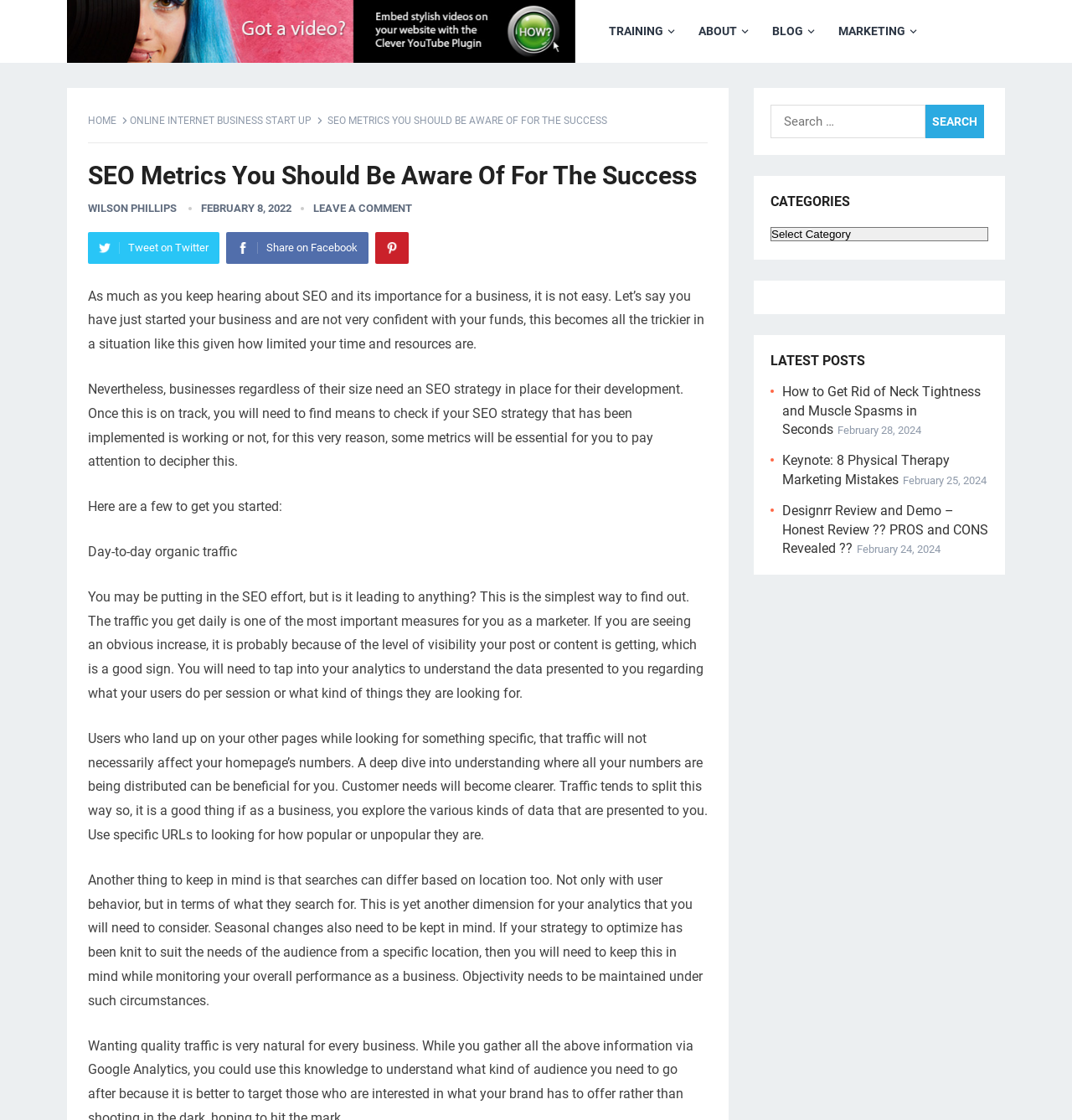Determine the bounding box coordinates of the UI element that matches the following description: "Leave a Comment". The coordinates should be four float numbers between 0 and 1 in the format [left, top, right, bottom].

[0.292, 0.18, 0.384, 0.192]